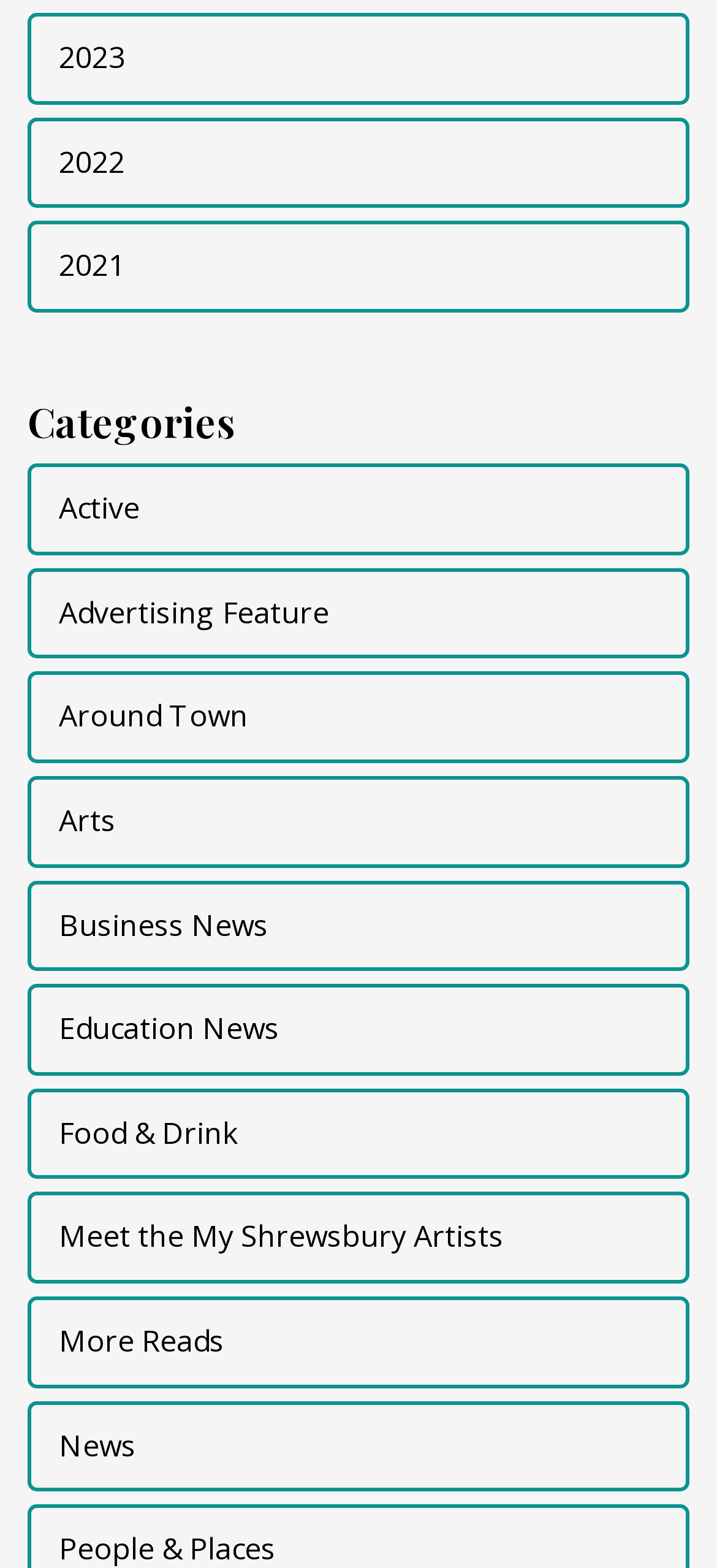Determine the bounding box coordinates of the clickable element to complete this instruction: "Select the second slide". Provide the coordinates in the format of four float numbers between 0 and 1, [left, top, right, bottom].

None